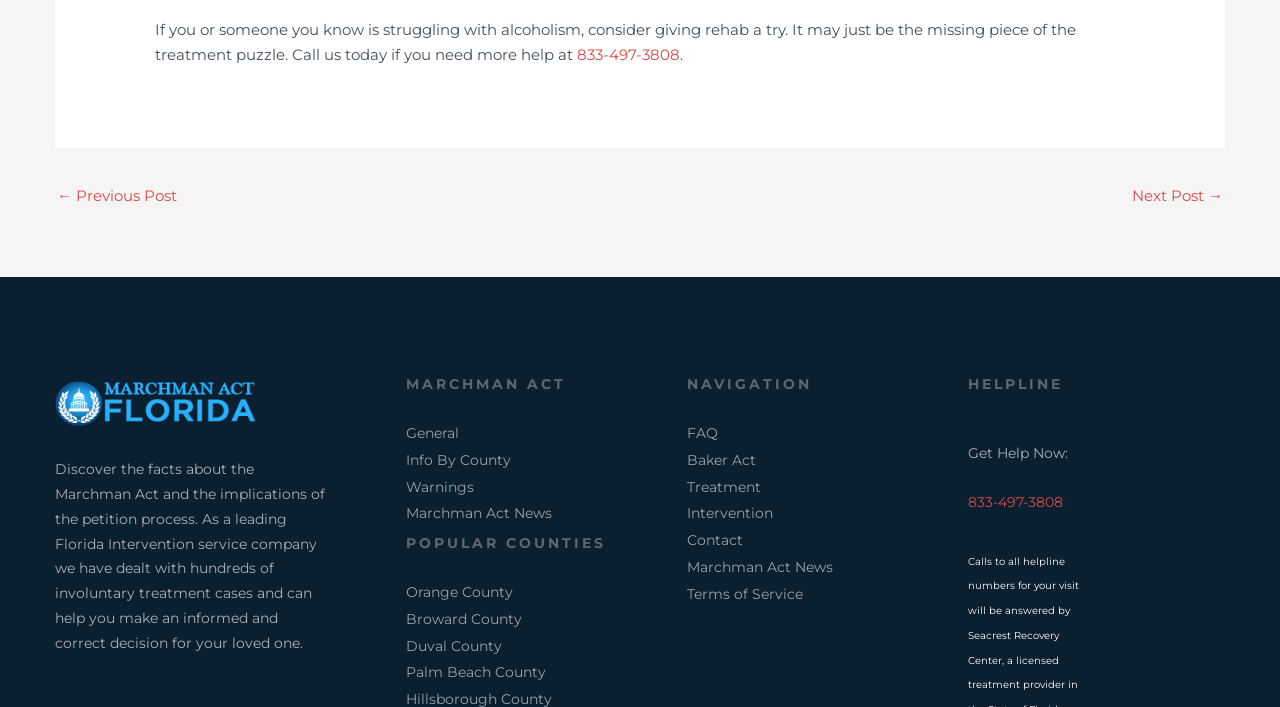Based on the image, provide a detailed response to the question:
What counties are mentioned on the webpage?

The webpage mentions four counties: Orange, Broward, Duval, and Palm Beach. These counties are listed under the heading 'POPULAR COUNTIES', suggesting that they are important or frequently accessed information related to the Marchman Act.